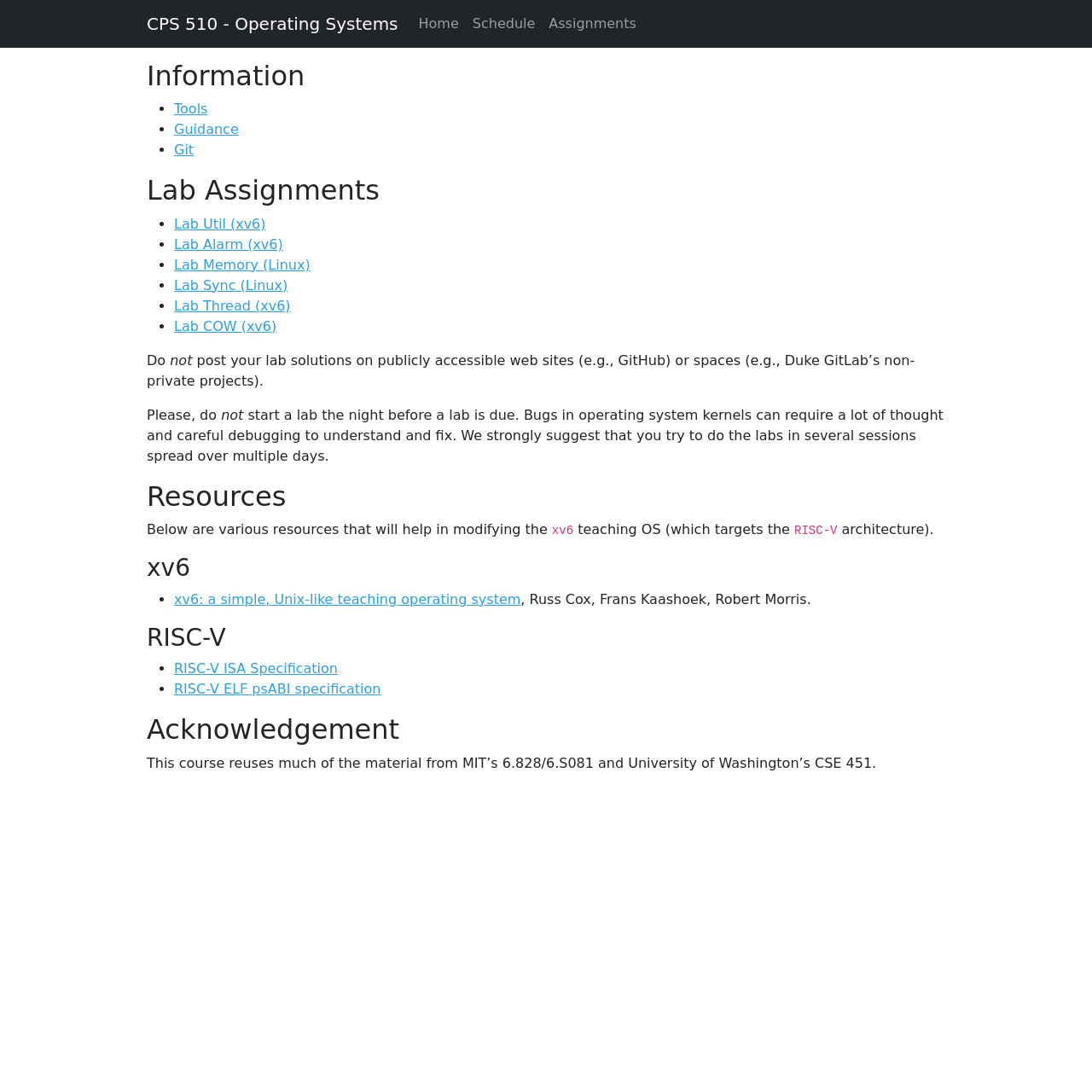Extract the bounding box coordinates of the UI element described: "Click here". Provide the coordinates in the format [left, top, right, bottom] with values ranging from 0 to 1.

None